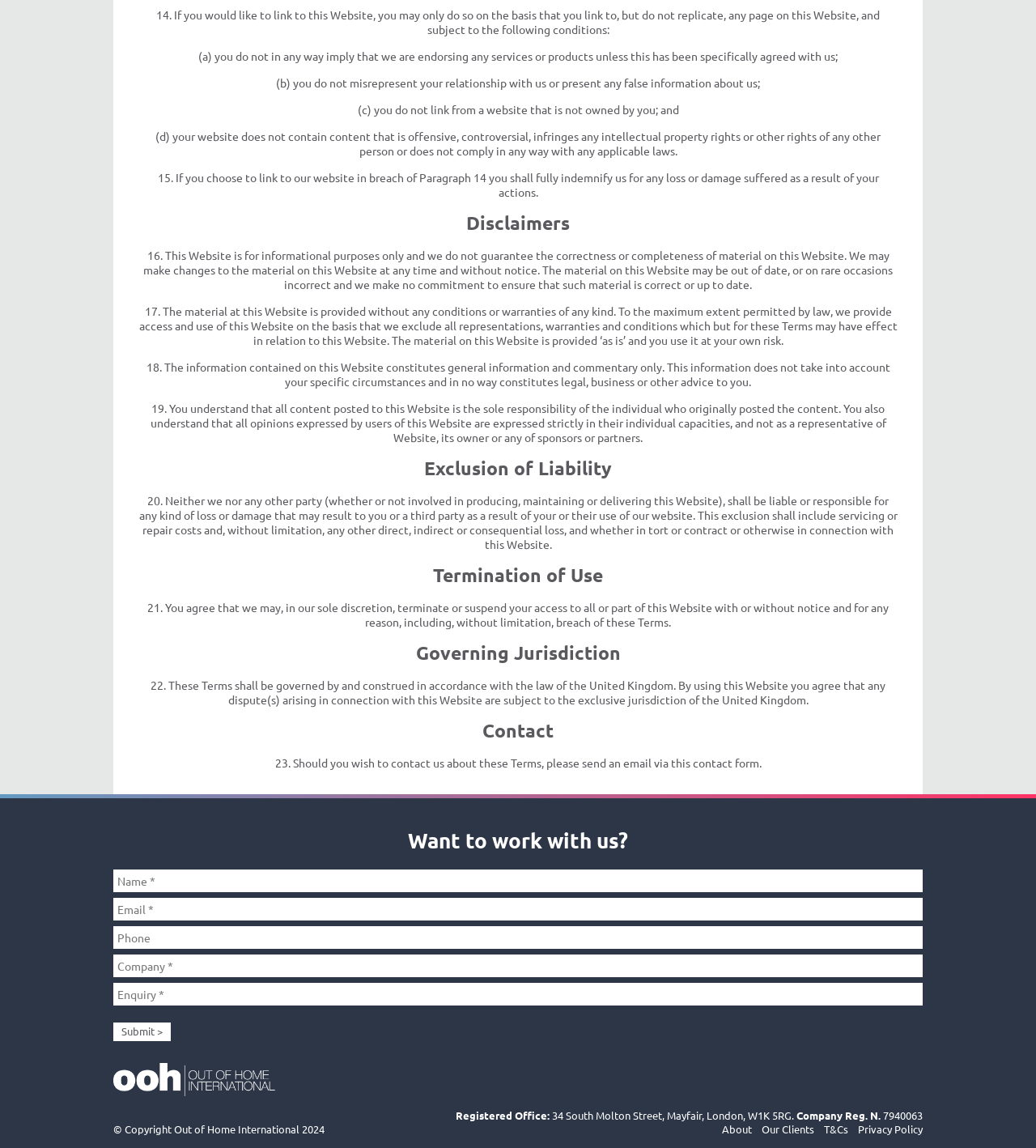Can you find the bounding box coordinates for the element that needs to be clicked to execute this instruction: "Go to the About page"? The coordinates should be given as four float numbers between 0 and 1, i.e., [left, top, right, bottom].

[0.697, 0.978, 0.726, 0.99]